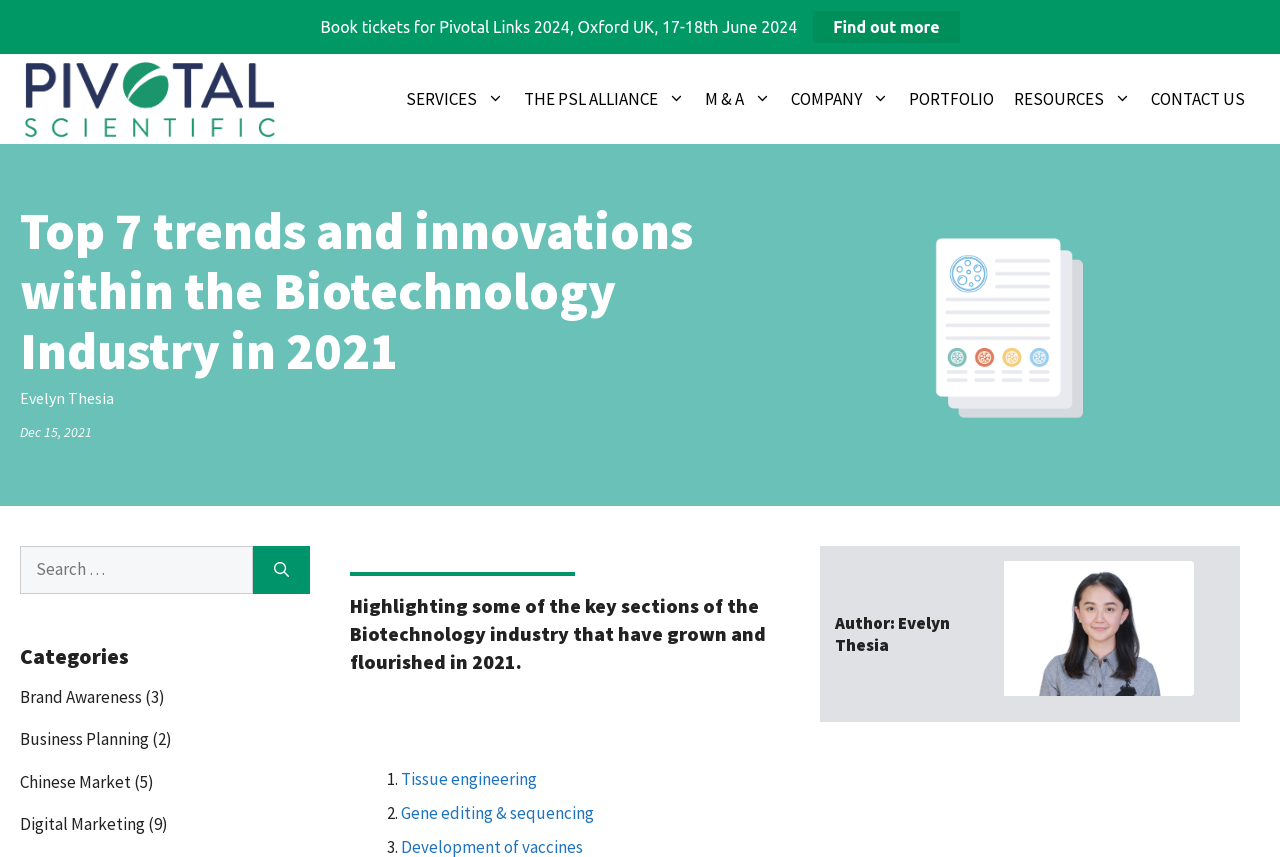What is the name of the company?
Please respond to the question with as much detail as possible.

The company name can be found in the banner section at the top of the webpage, where it says 'Pivotal Scientific' with an image of the company logo.